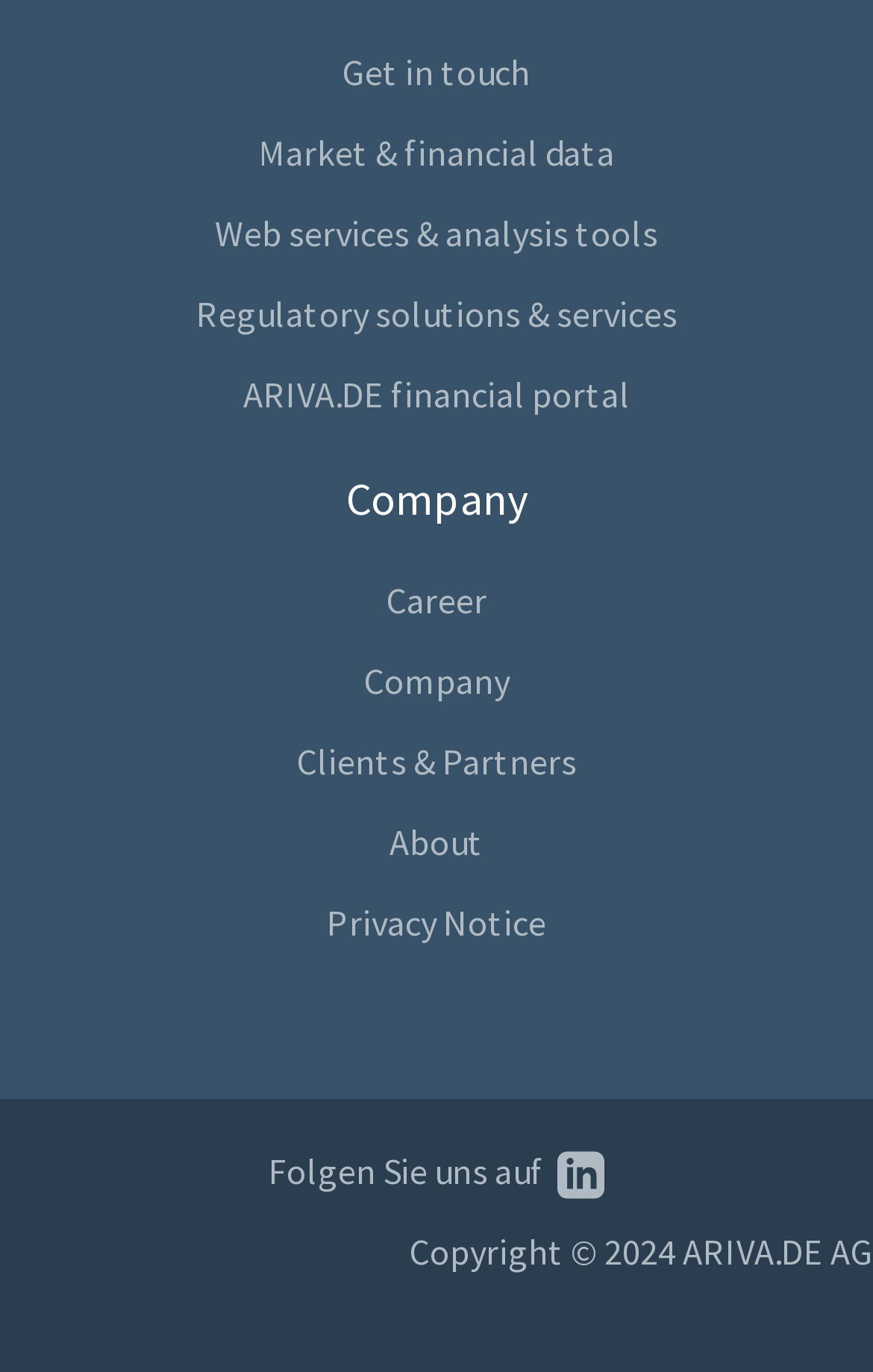Find the bounding box coordinates for the HTML element described in this sentence: "Regulatory solutions & services". Provide the coordinates as four float numbers between 0 and 1, in the format [left, top, right, bottom].

[0.224, 0.212, 0.776, 0.244]